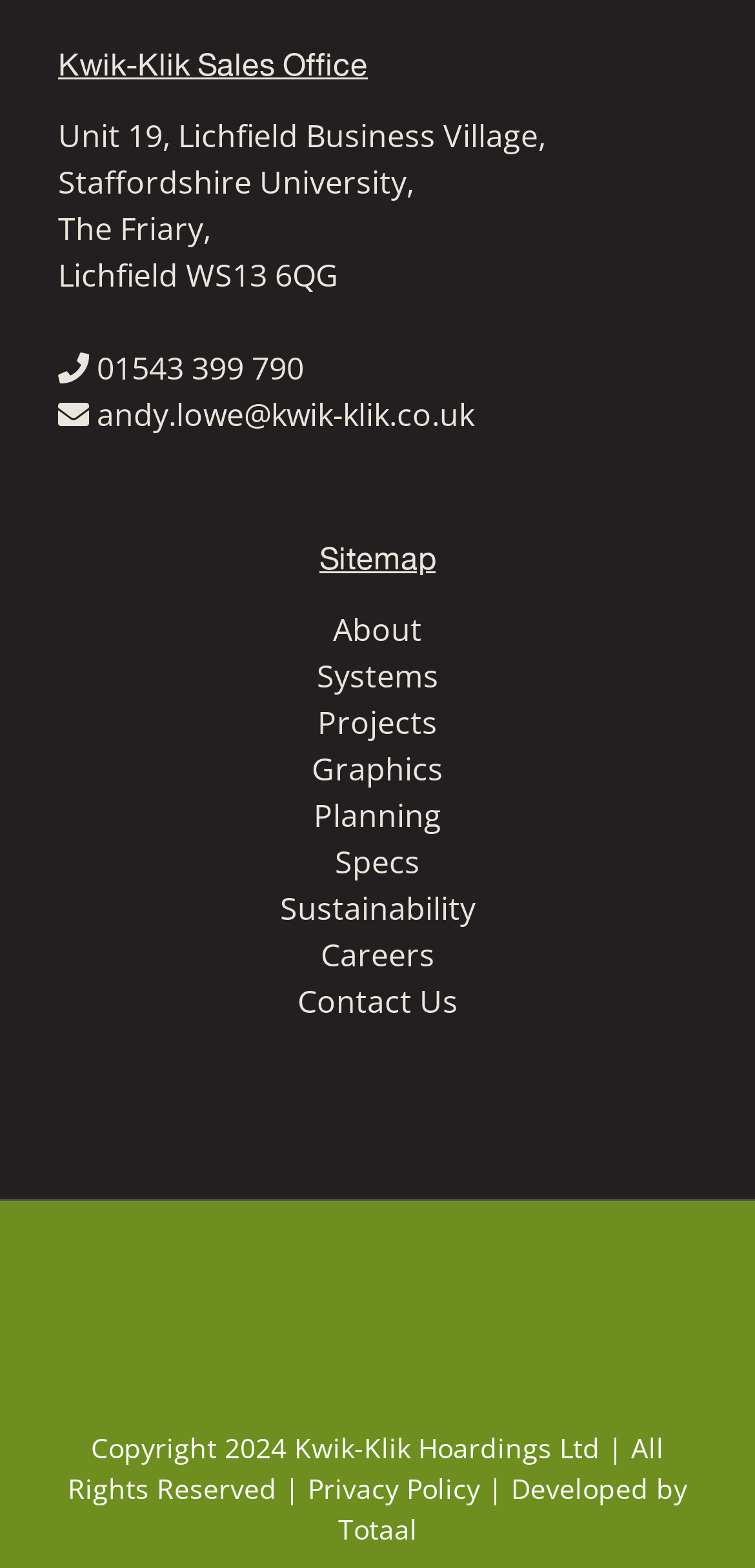Could you highlight the region that needs to be clicked to execute the instruction: "visit the 'Contact Us' page"?

[0.394, 0.625, 0.606, 0.652]